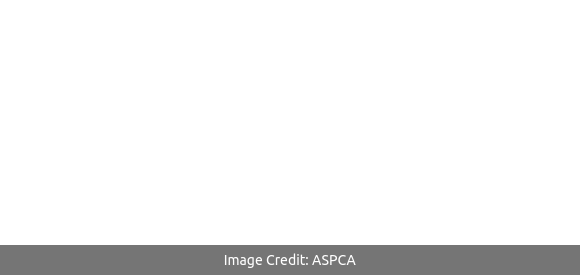What should be removed from the litter box area?
Please give a detailed and elaborate explanation in response to the question.

According to the image, pet owners should ensure the litter box area is free from any obstacles, such as toys or other items, that could impede cleaning and hinder effective vacuuming.